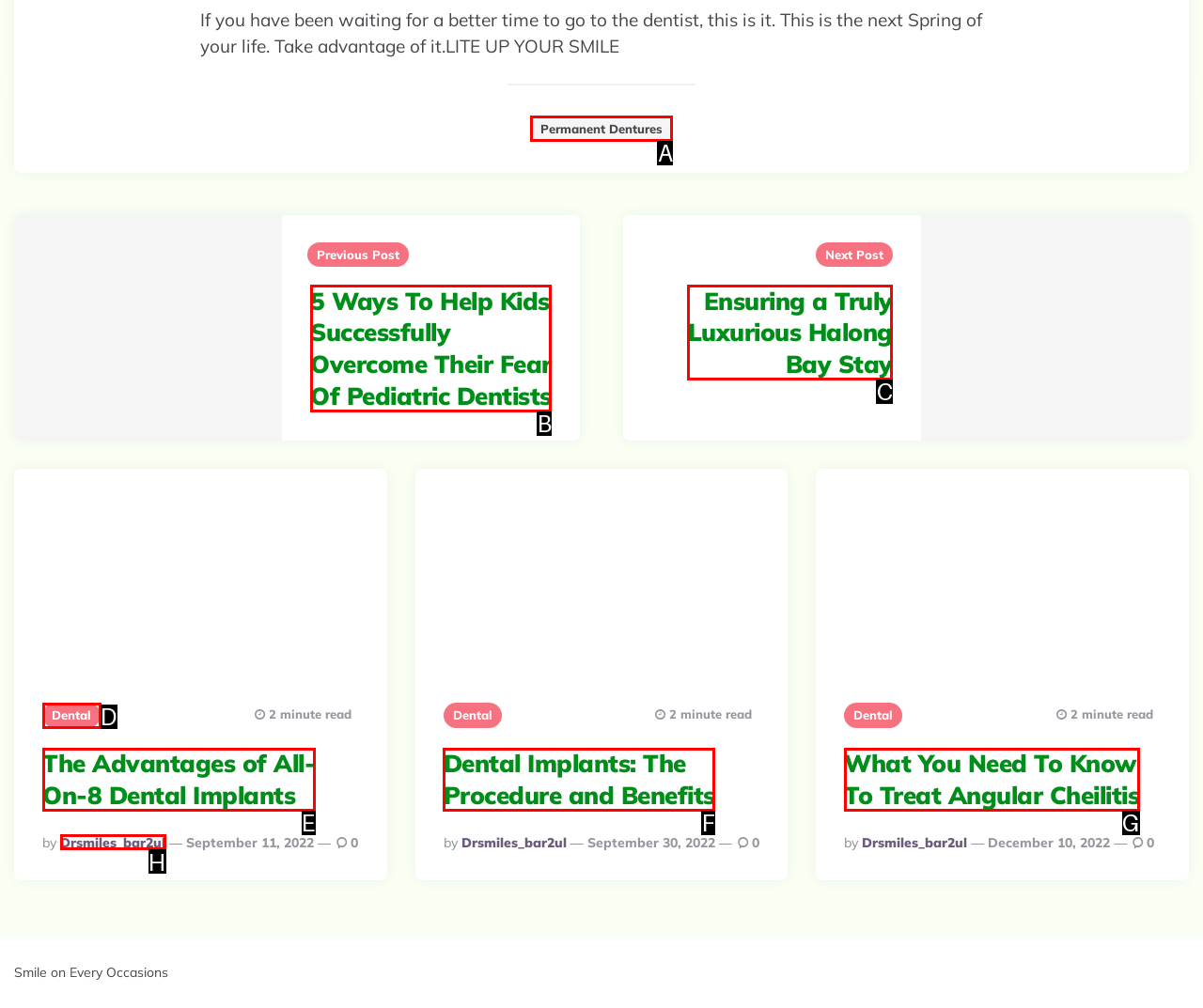Select the correct UI element to click for this task: Click on 'Permanent Dentures'.
Answer using the letter from the provided options.

A